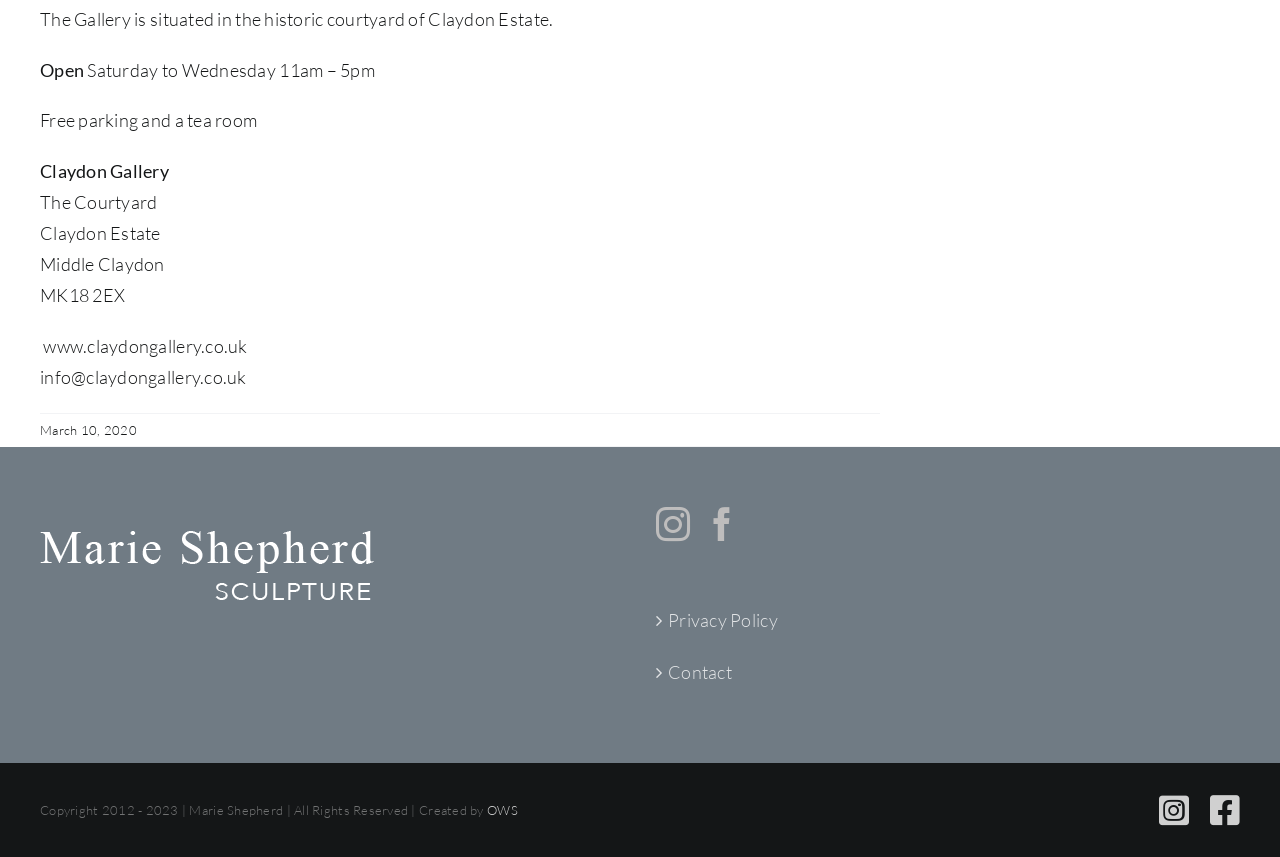Please determine the bounding box coordinates of the section I need to click to accomplish this instruction: "Check Facebook".

[0.55, 0.592, 0.577, 0.632]